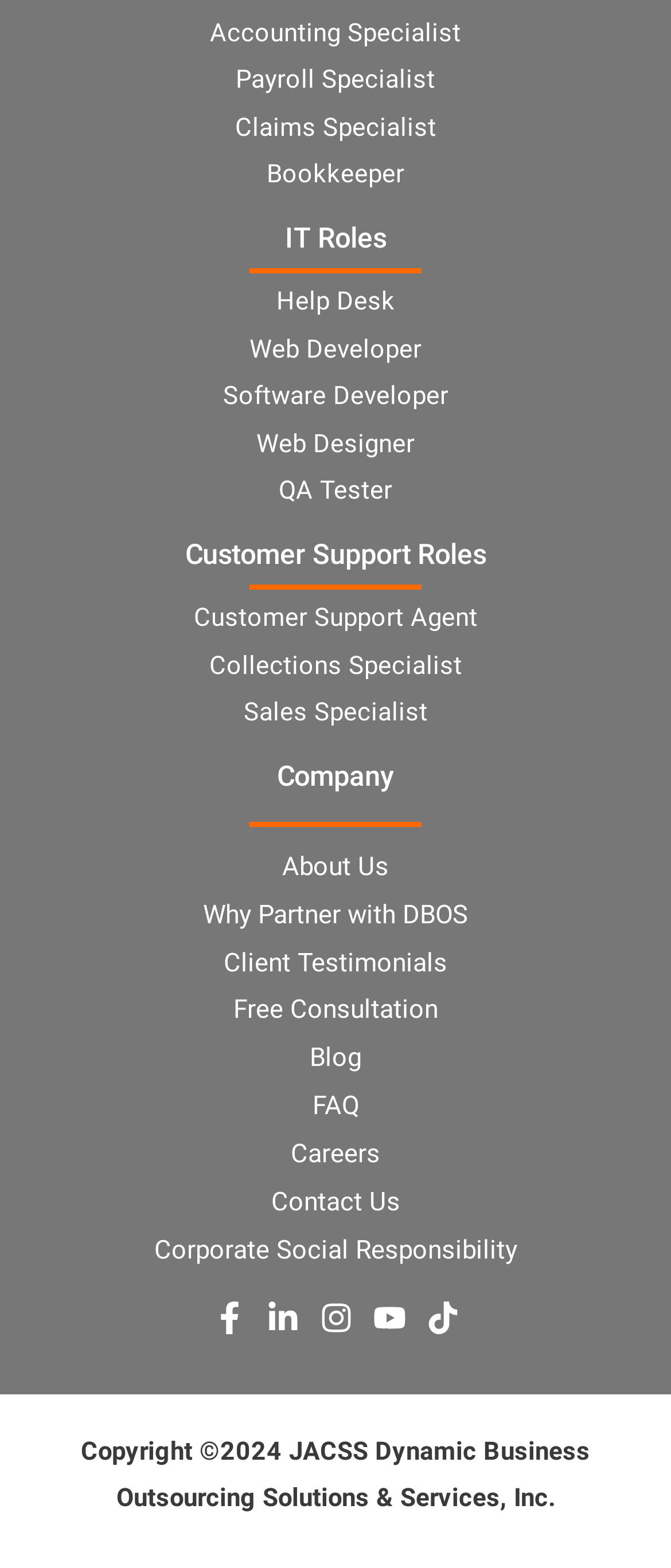How many social media links are there?
Please ensure your answer to the question is detailed and covers all necessary aspects.

At the bottom of the webpage, there are five social media links: Facebook, LinkedIn, Instagram, YouTube, and Tiktok.